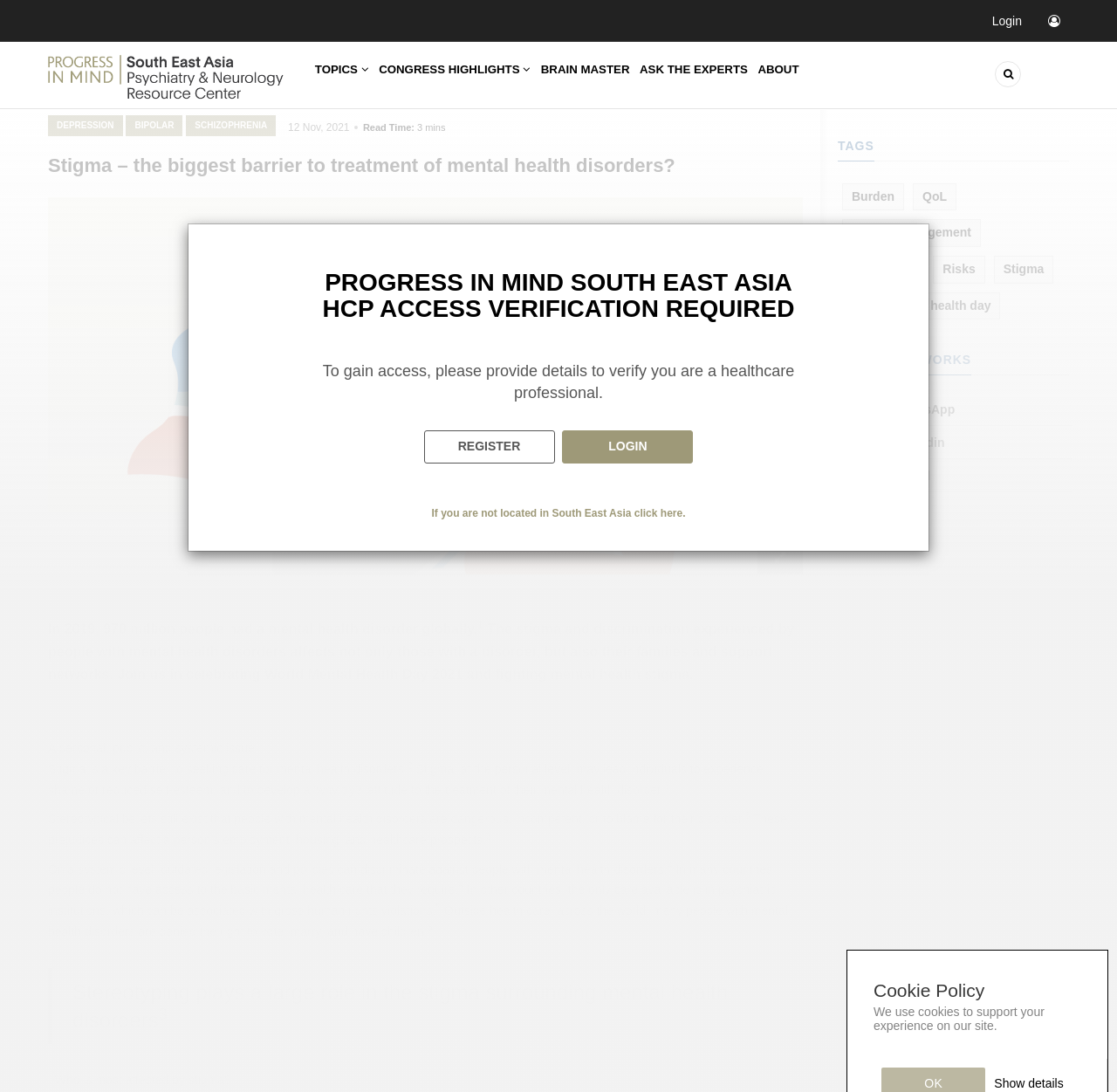Find the bounding box coordinates of the clickable element required to execute the following instruction: "learn about the dental centre". Provide the coordinates as four float numbers between 0 and 1, i.e., [left, top, right, bottom].

None